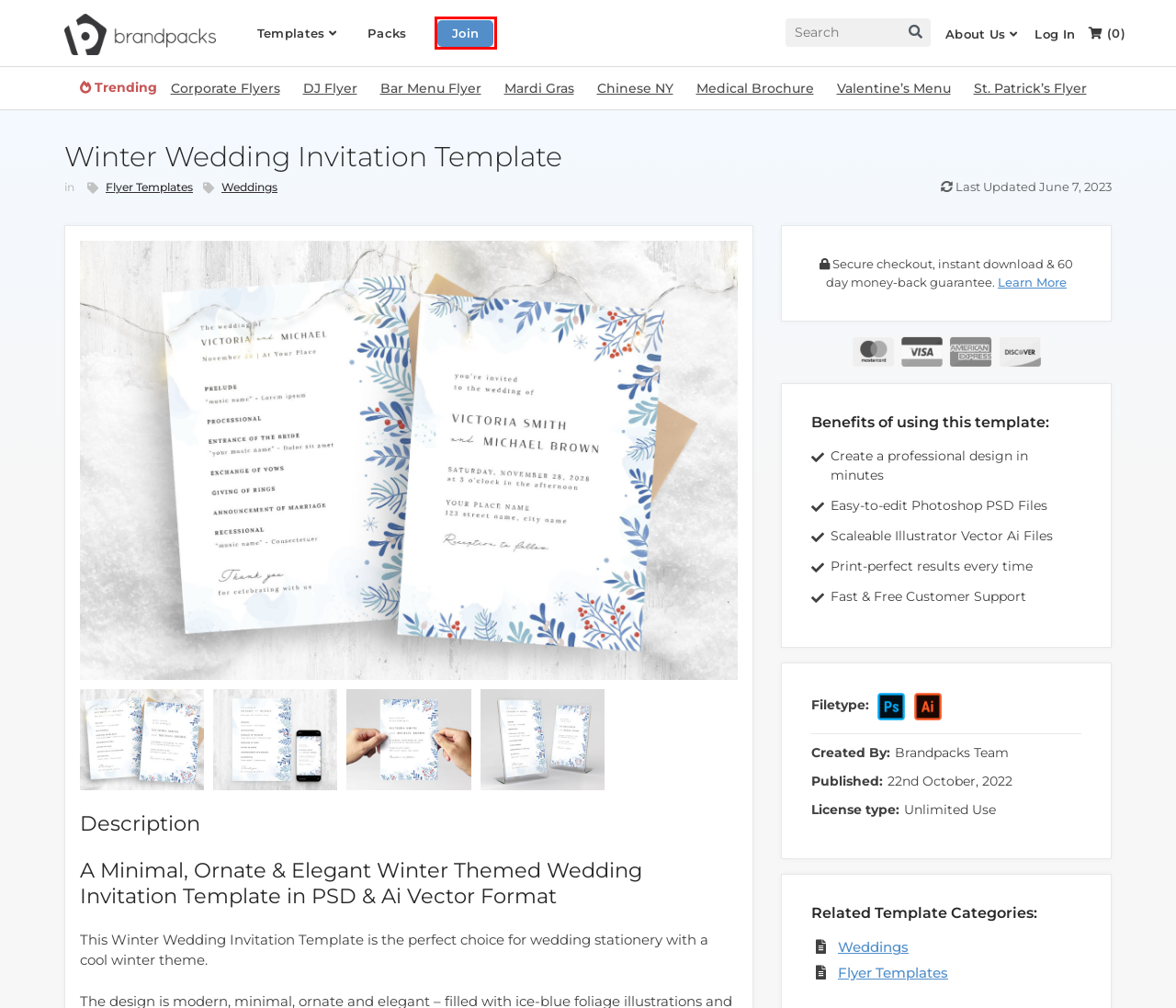Given a screenshot of a webpage featuring a red bounding box, identify the best matching webpage description for the new page after the element within the red box is clicked. Here are the options:
A. Join Today & Get All Our Templates For Lifetime - BrandPacks
B. Checkout - BrandPacks
C. Join Today & Get All Our Templates - BrandPacks
D. St. Patrick's Day Flyer Template v3 - BrandPacks
E. High-Quality Templates for Graphic Designers - BrandPacks
F. Mardi Gras Flyer Templates - PSD, Ai & Vector - BrandPacks
G. Chinese New Year Instagram Templates - PSD, Ai & Vector - BrandPacks
H. About Us - BrandPacks

A